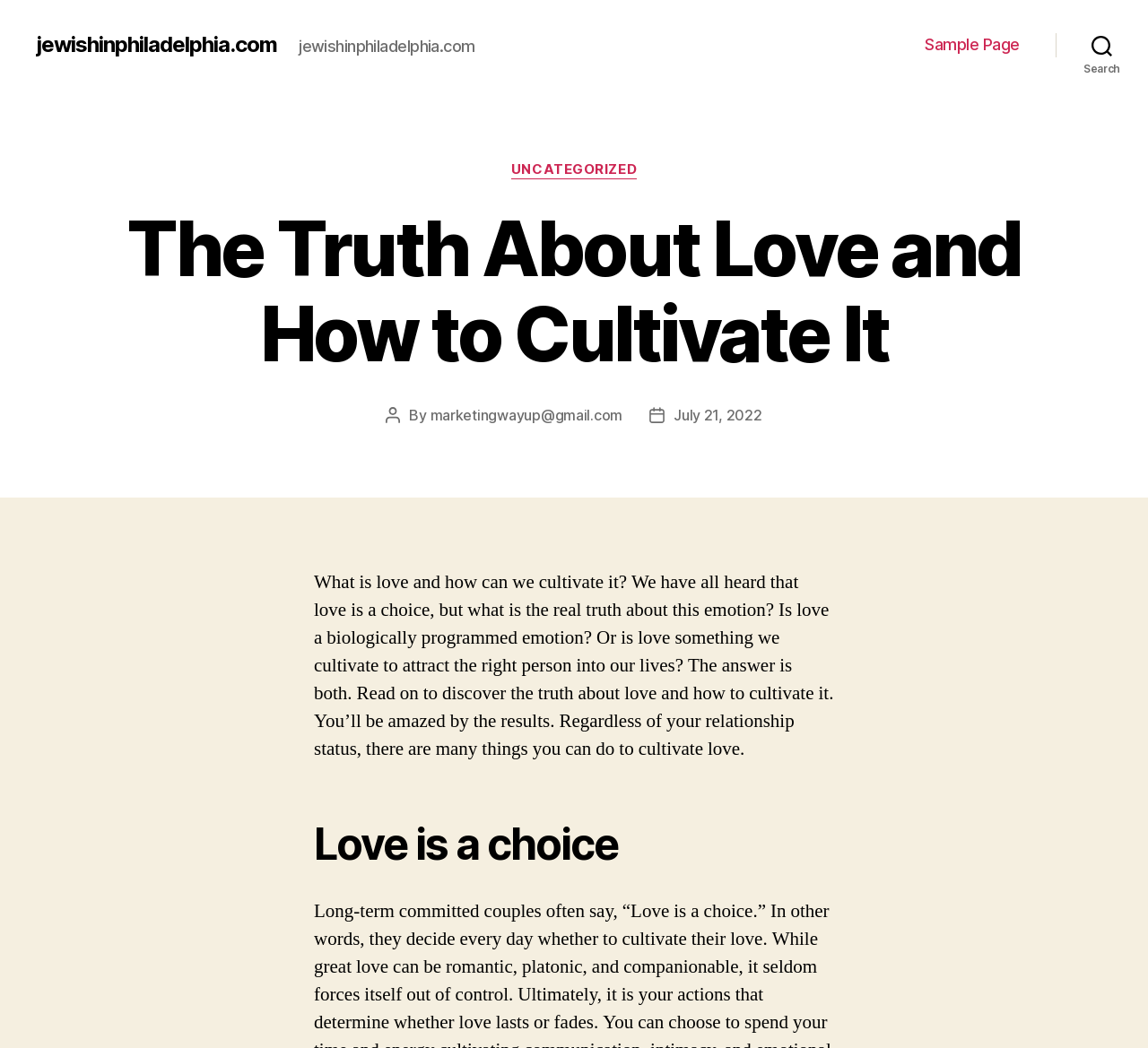What is the date of the post?
Based on the screenshot, provide a one-word or short-phrase response.

July 21, 2022